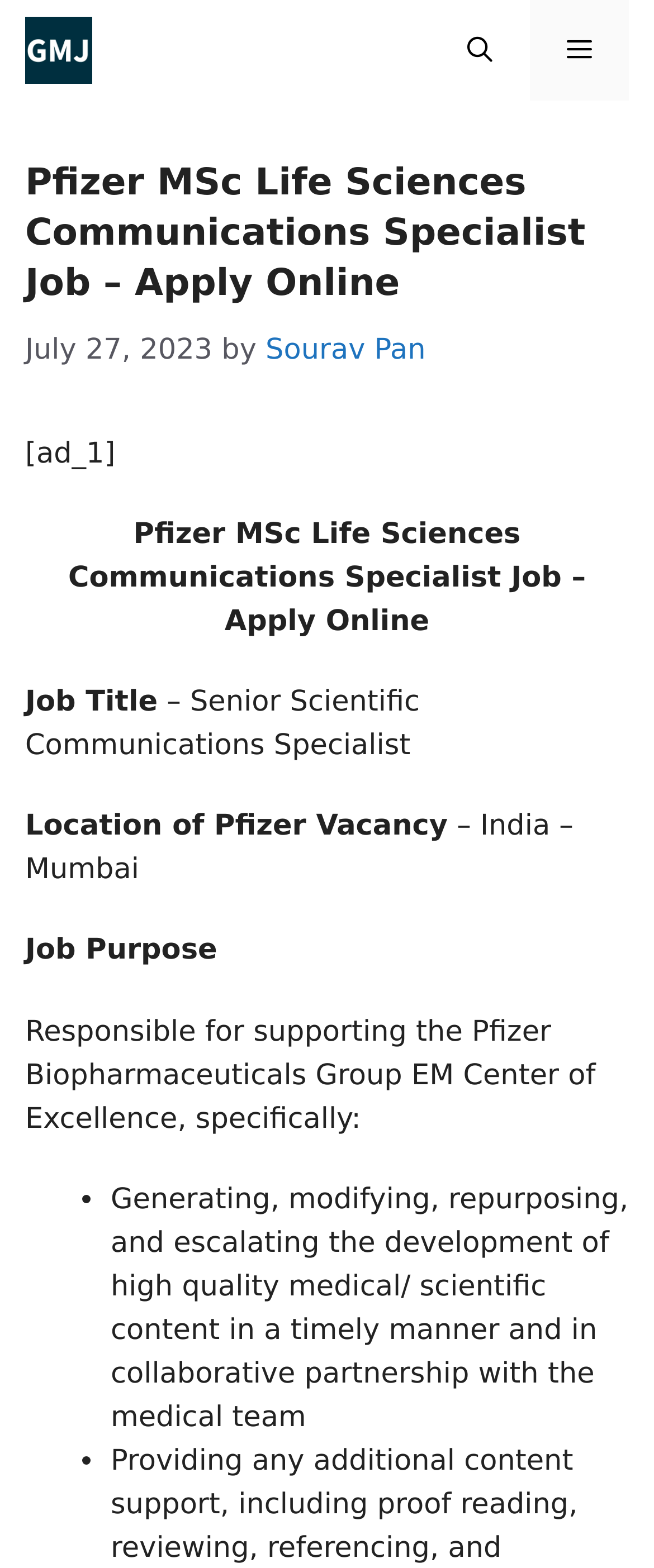Where is the Pfizer Biopharmaceuticals Group EM Center of Excellence located?
Refer to the image and give a detailed answer to the query.

I found the location by looking at the section 'Location of Pfizer Vacancy' which is located below the job description. The text next to 'Location of Pfizer Vacancy' is '– India – Mumbai', which indicates the location of the Pfizer Biopharmaceuticals Group EM Center of Excellence.